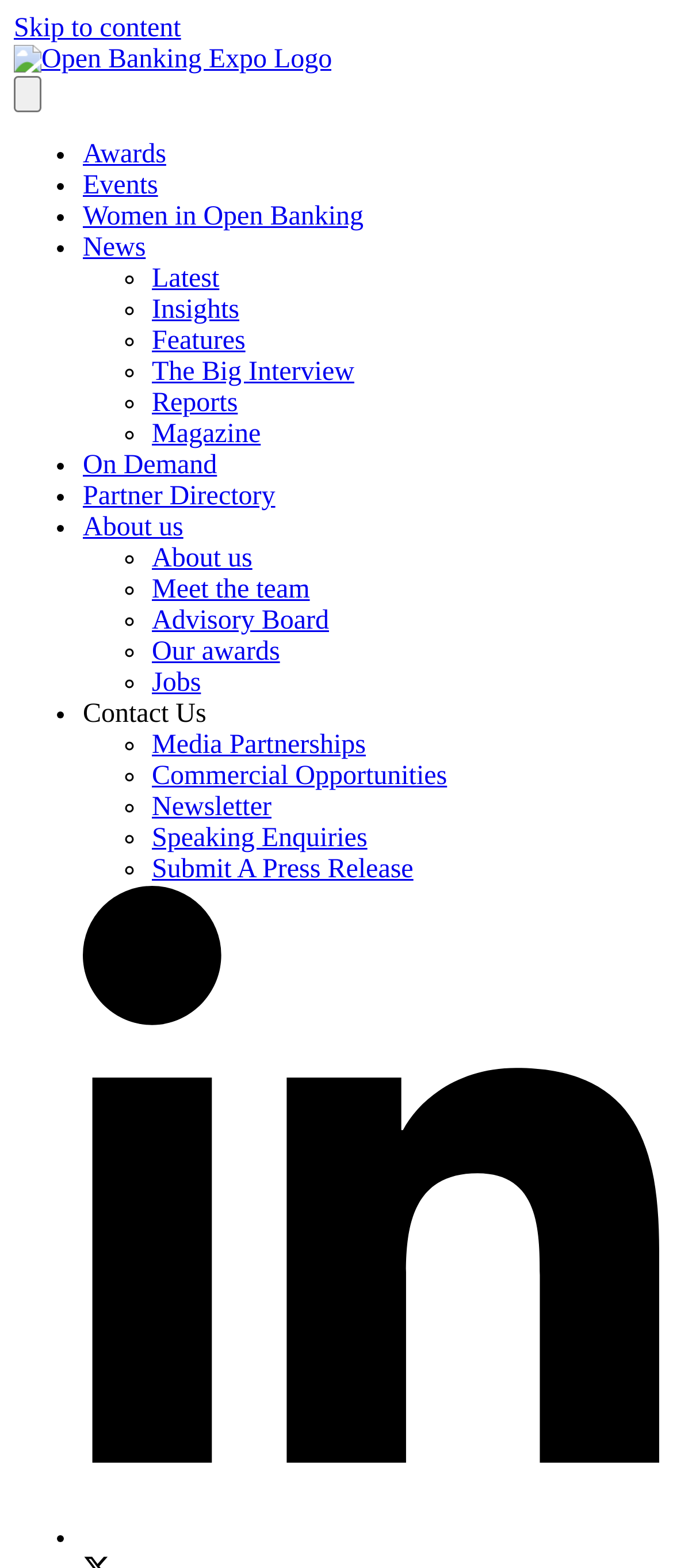Locate the bounding box coordinates of the item that should be clicked to fulfill the instruction: "Open the 'News' page".

[0.123, 0.149, 0.217, 0.167]